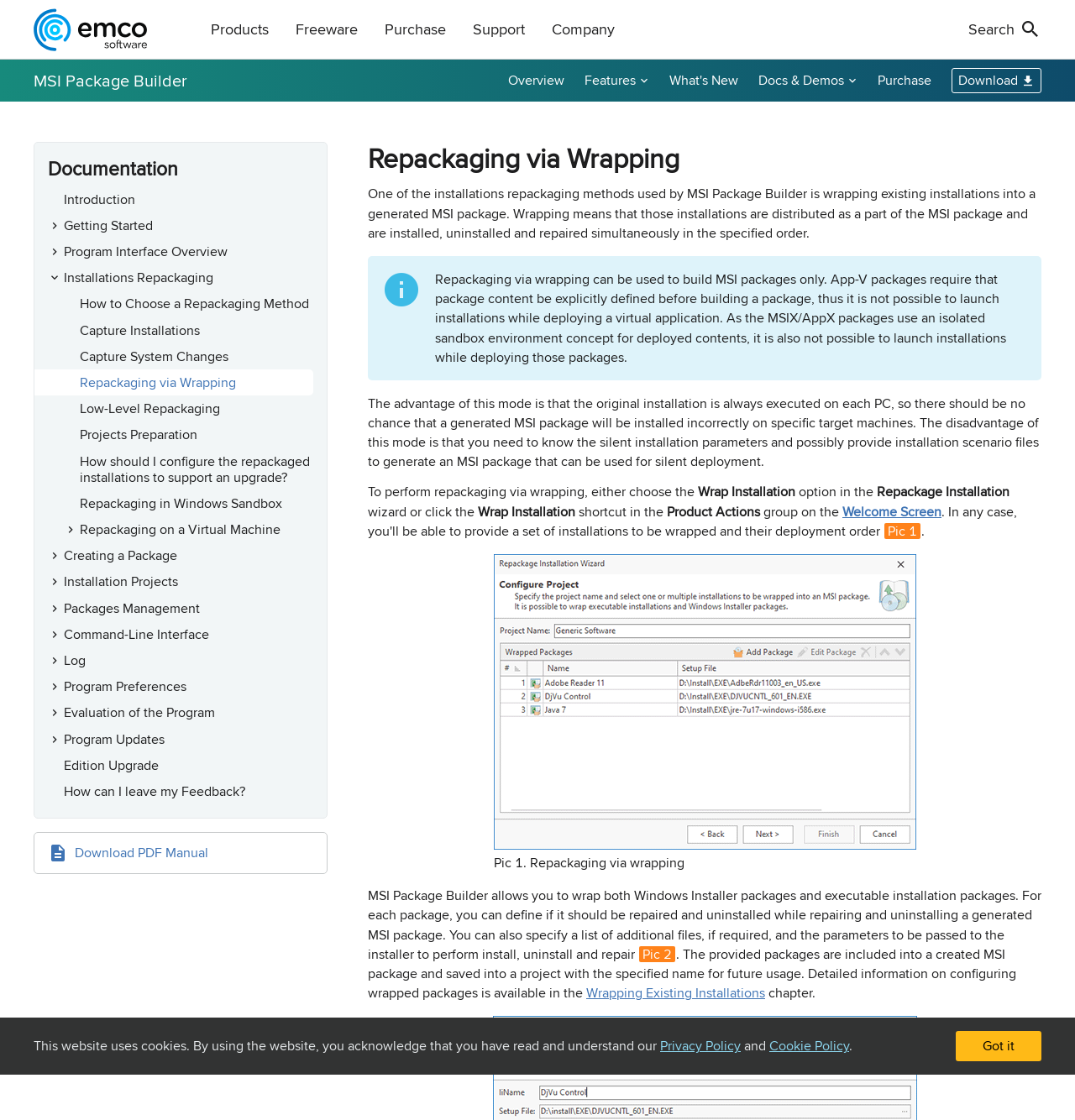What is the purpose of the 'WakeOnLan' tool?
From the details in the image, provide a complete and detailed answer to the question.

The purpose of the 'WakeOnLan' tool is to provide a Wake-on-LAN utility, as stated in the description below the link 'WakeOnLan'.